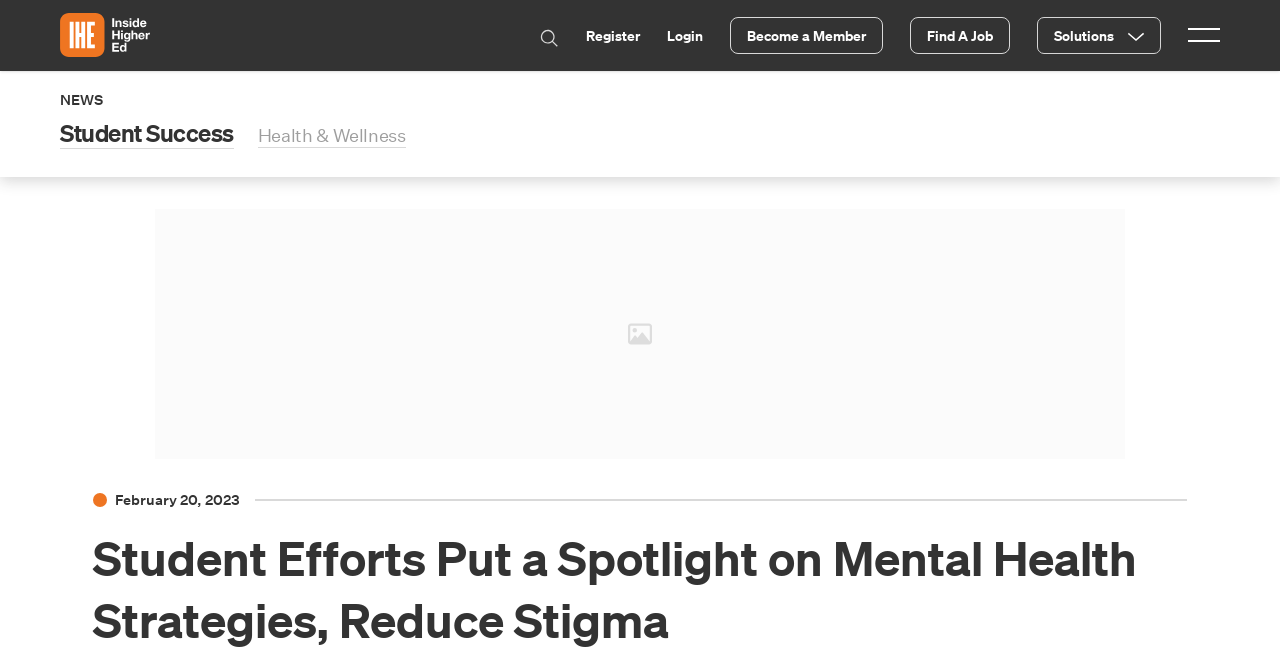Could you specify the bounding box coordinates for the clickable section to complete the following instruction: "become a member"?

[0.57, 0.026, 0.69, 0.082]